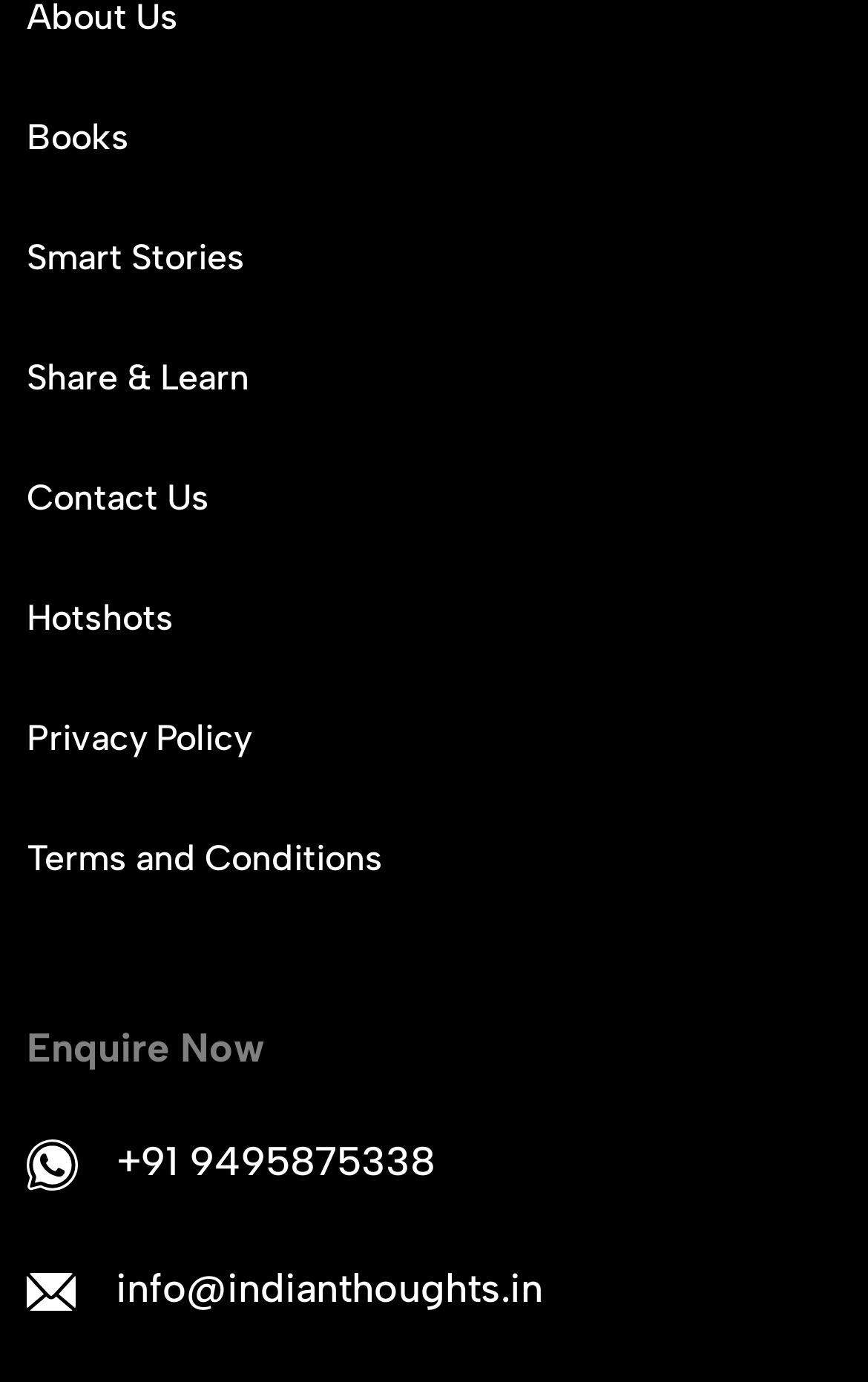Please indicate the bounding box coordinates for the clickable area to complete the following task: "Visit Facebook page". The coordinates should be specified as four float numbers between 0 and 1, i.e., [left, top, right, bottom].

None